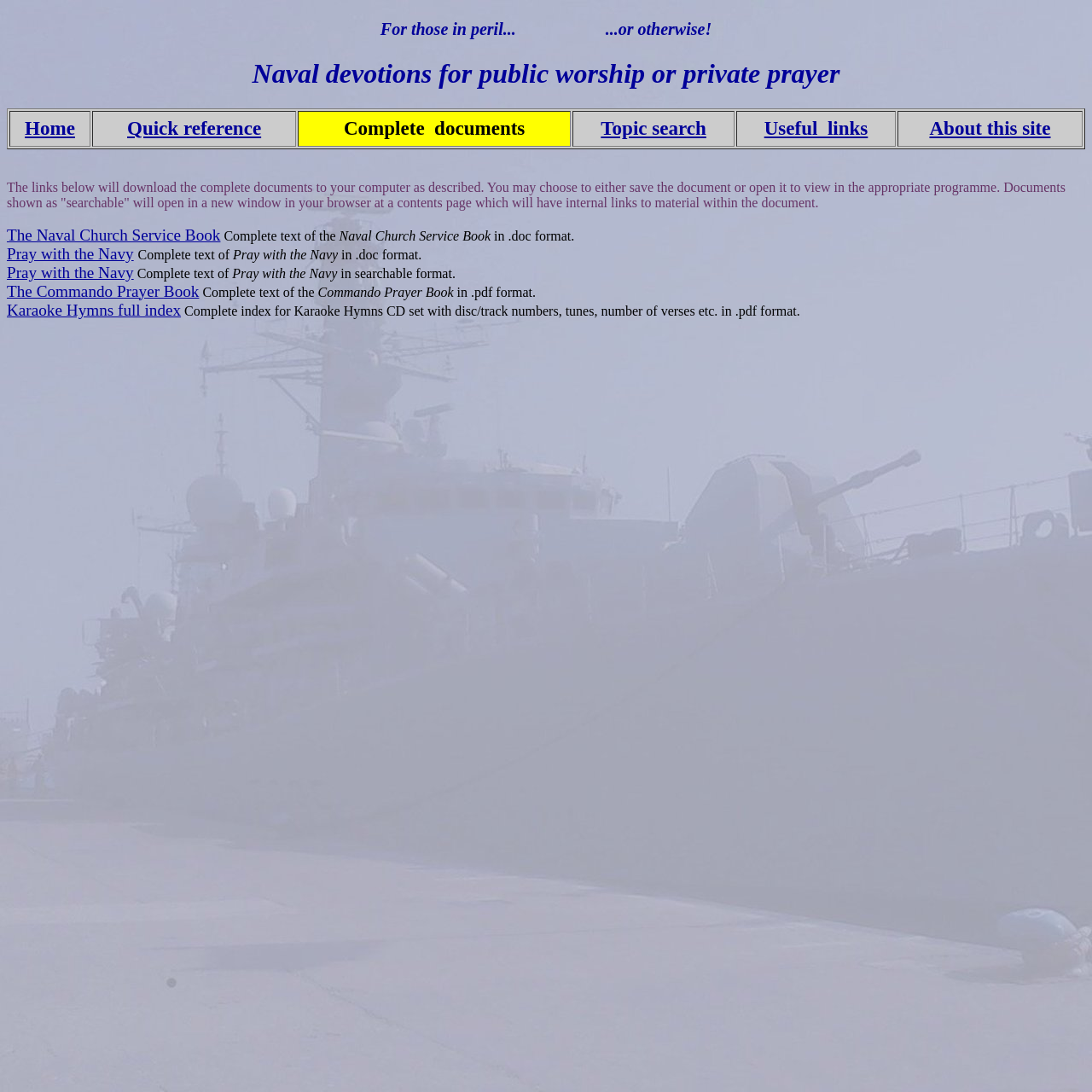Give a detailed overview of the webpage's appearance and contents.

The webpage is titled "Complete documents" and appears to be a collection of naval-related documents and resources. At the top, there are two headings: "For those in peril...or otherwise!" and "Naval devotions for public worship or private prayer". 

Below the headings, there is a table with a navigation menu consisting of six grid cells, each containing a link: "Home", "Quick reference", "Complete documents", "Topic search", "Useful links", and "About this site". 

Following the navigation menu, there is a paragraph of text explaining how to use the links on the page to download complete documents to a computer. 

The main content of the page is a list of links to various naval-related documents, including "The Naval Church Service Book", "Pray with the Navy", "The Commando Prayer Book", and "Karaoke Hymns full index". Each link is accompanied by a brief description of the document, including its format (e.g., .doc, .pdf). Some documents are also labeled as "searchable".